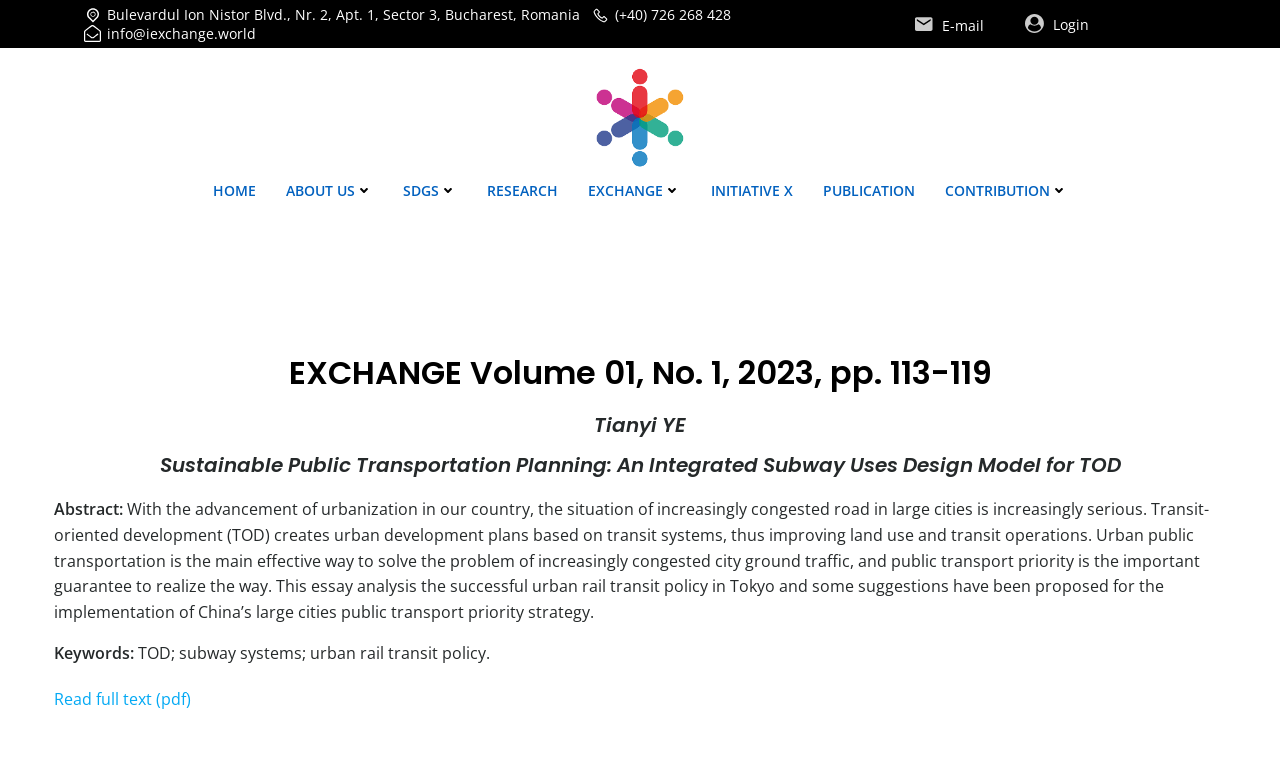Identify the bounding box coordinates of the clickable section necessary to follow the following instruction: "Learn about the research". The coordinates should be presented as four float numbers from 0 to 1, i.e., [left, top, right, bottom].

[0.38, 0.238, 0.436, 0.266]